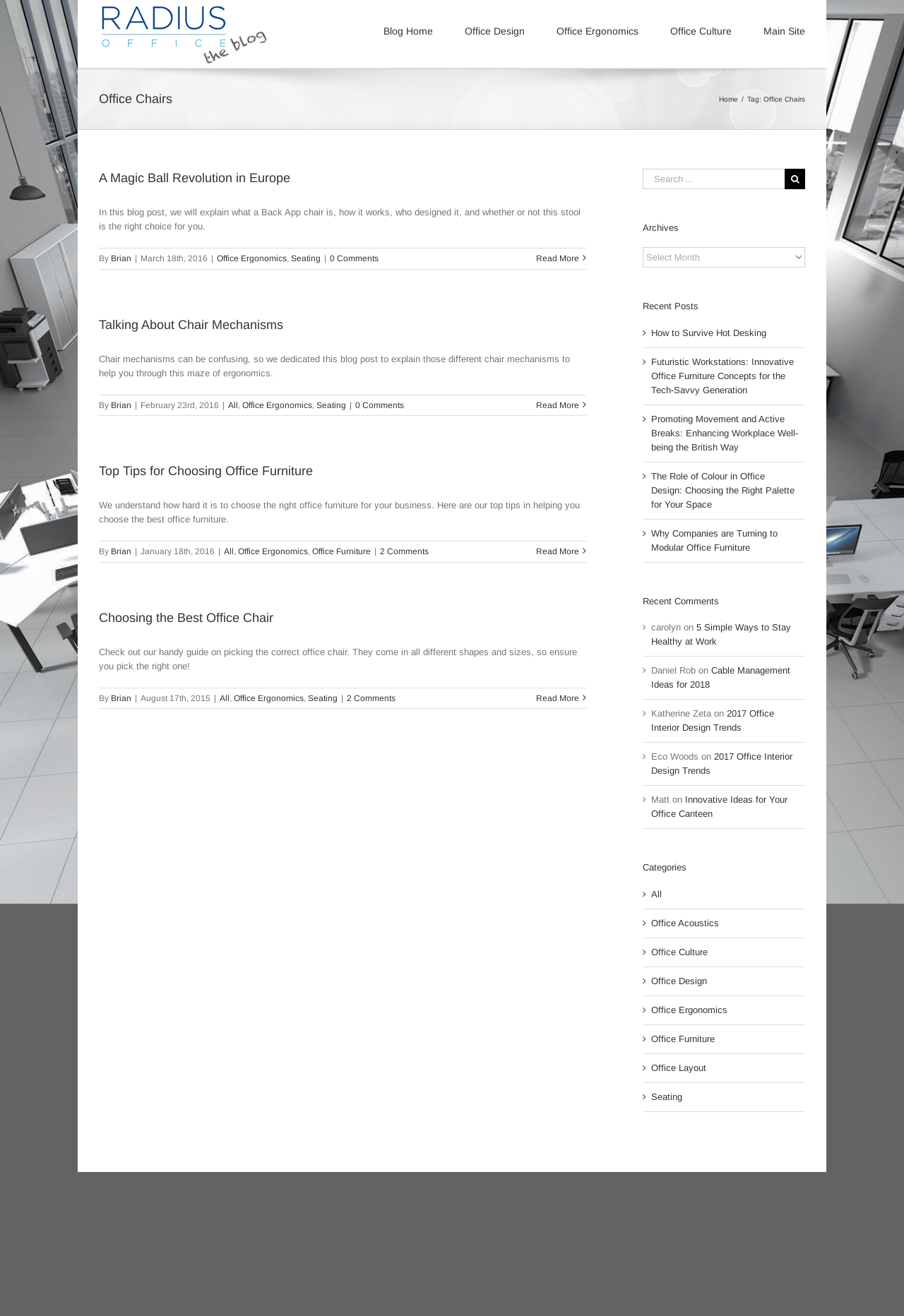Given the description parent_node: First name="input_1.3" placeholder="First Name", predict the bounding box coordinates of the UI element. Ensure the coordinates are in the format (top-left x, top-left y, bottom-right x, bottom-right y) and all values are between 0 and 1.

None